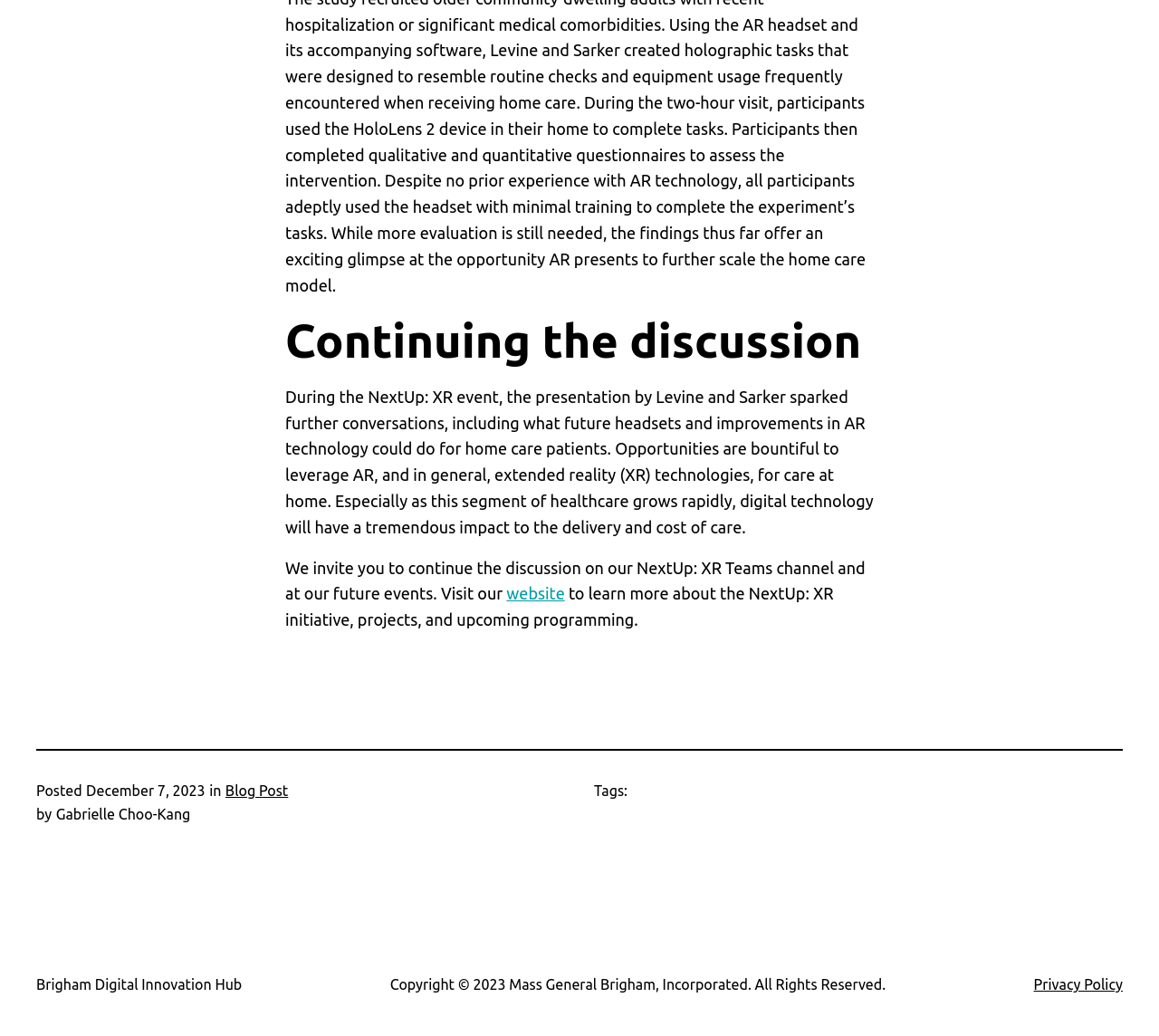Identify the bounding box of the UI component described as: "Scale Auto Racing News".

None